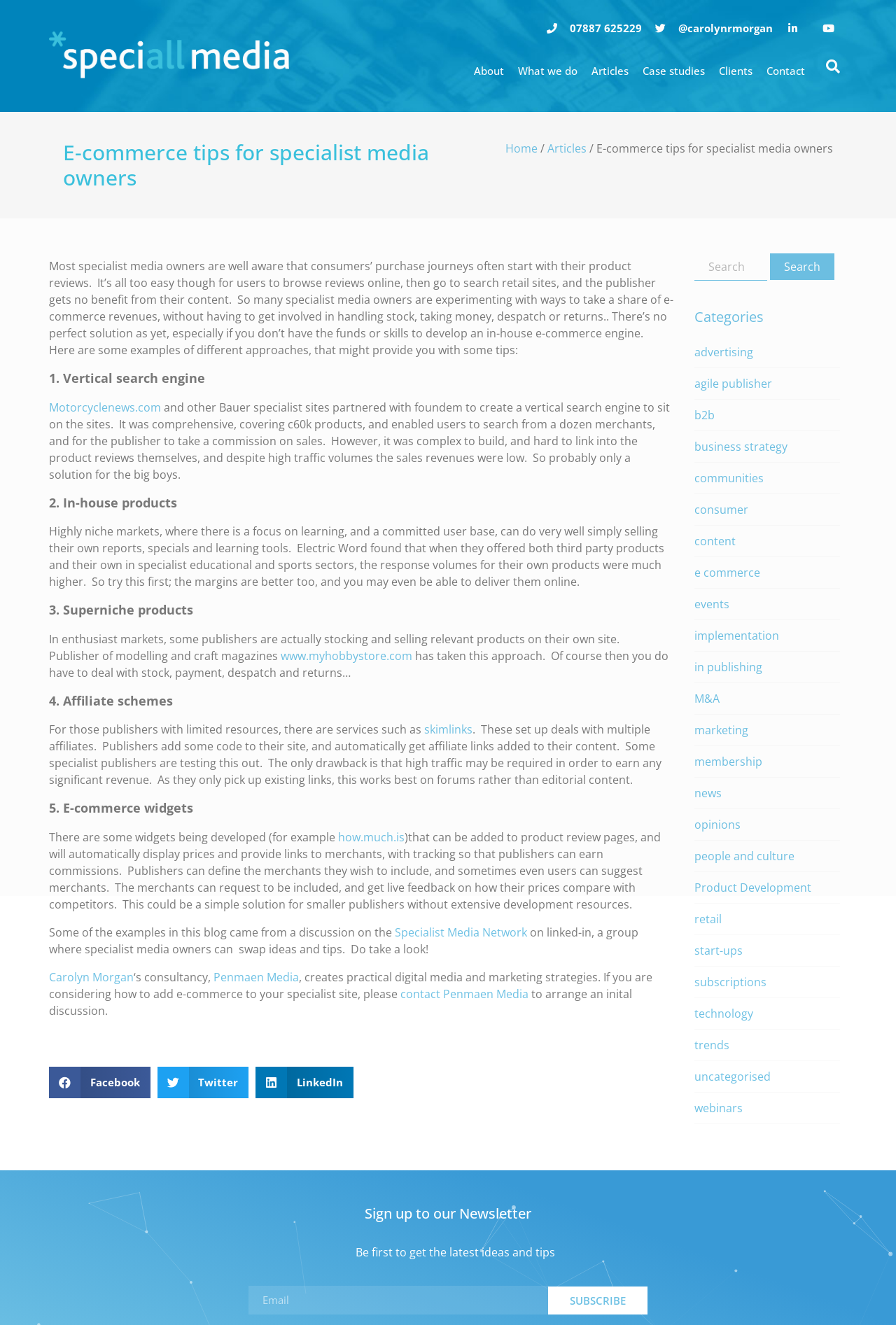Please provide the bounding box coordinates for the UI element as described: "智能体". The coordinates must be four floats between 0 and 1, represented as [left, top, right, bottom].

None